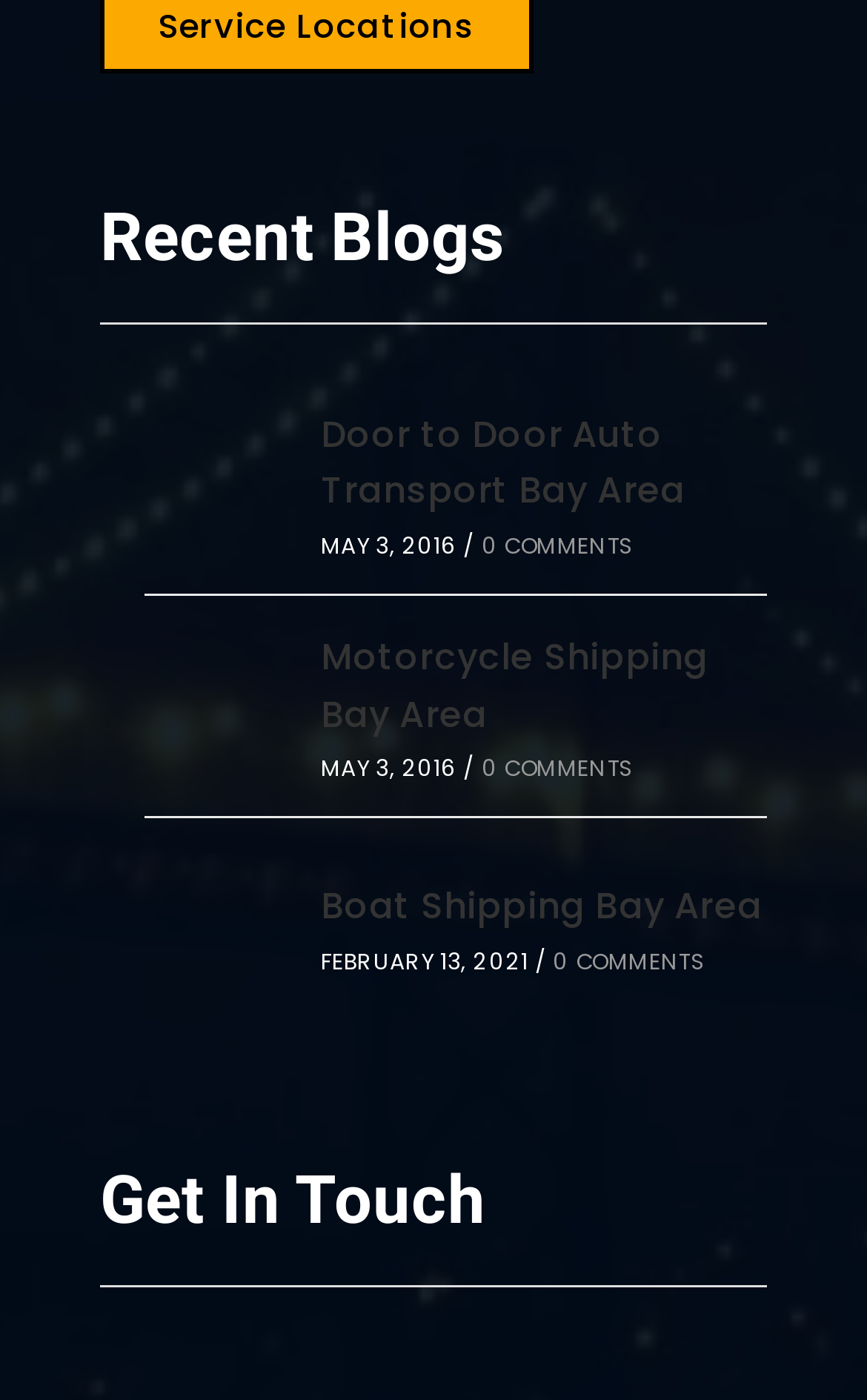How many blog posts are displayed on the page?
Please give a detailed and elaborate answer to the question based on the image.

There are three blog posts displayed on the page, each with a link element, an image, and a date. The posts are arranged vertically, with the first post at the top and the third post at the bottom.